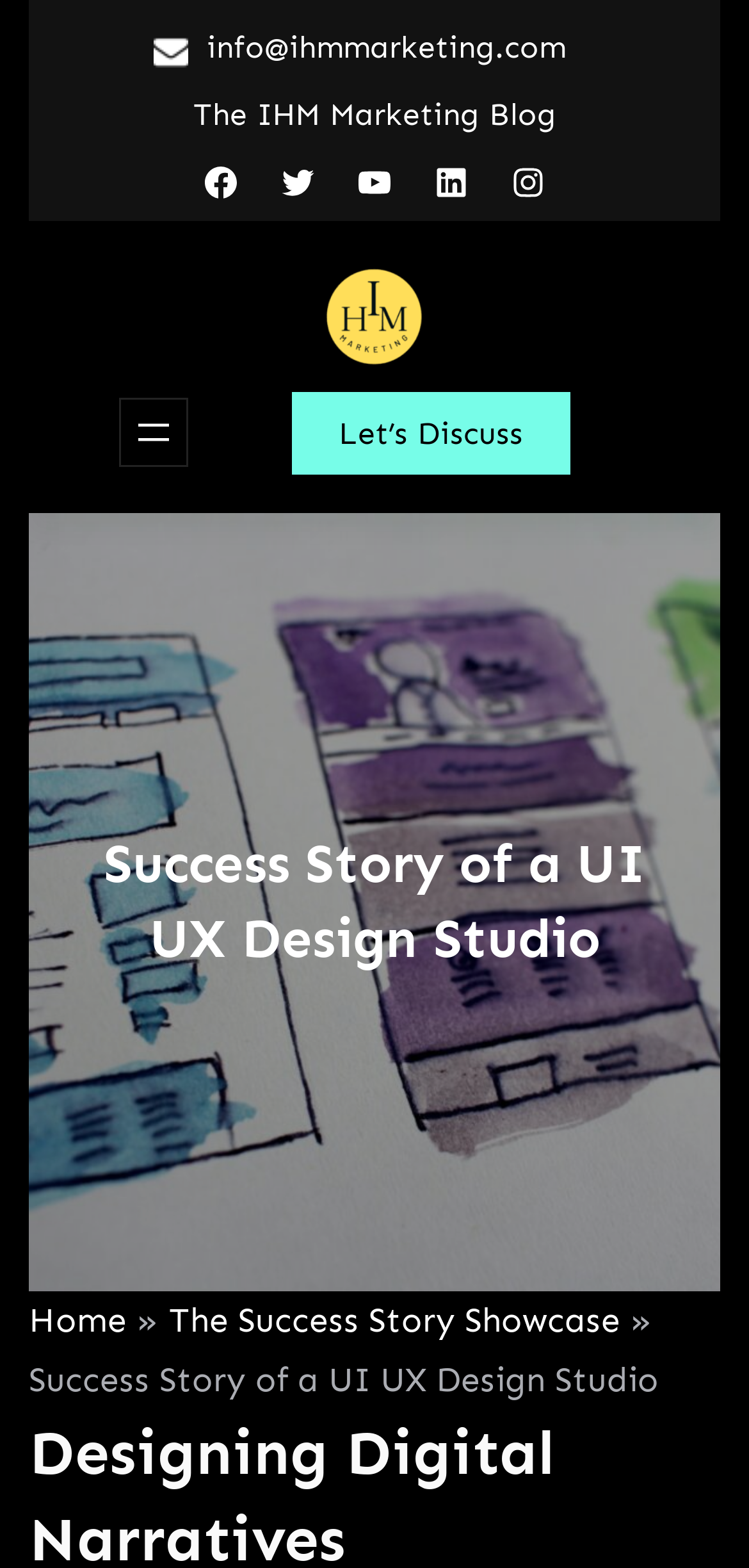How many social media links are present on the webpage?
Refer to the image and provide a detailed answer to the question.

I counted the number of social media links by looking at the icons and their corresponding text, which are Facebook, Twitter, YouTube, LinkedIn, and Instagram.